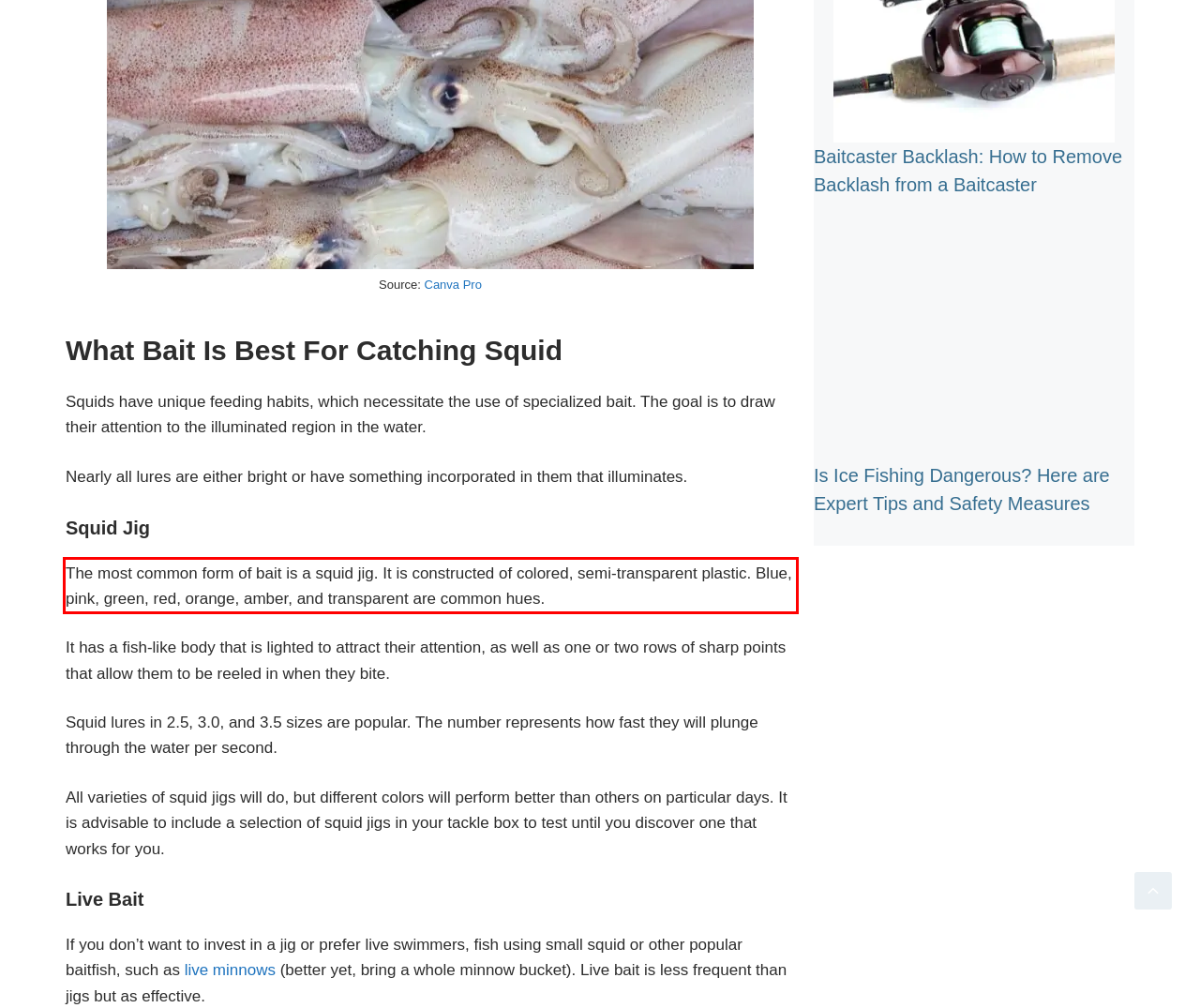From the provided screenshot, extract the text content that is enclosed within the red bounding box.

The most common form of bait is a squid jig. It is constructed of colored, semi-transparent plastic. Blue, pink, green, red, orange, amber, and transparent are common hues.